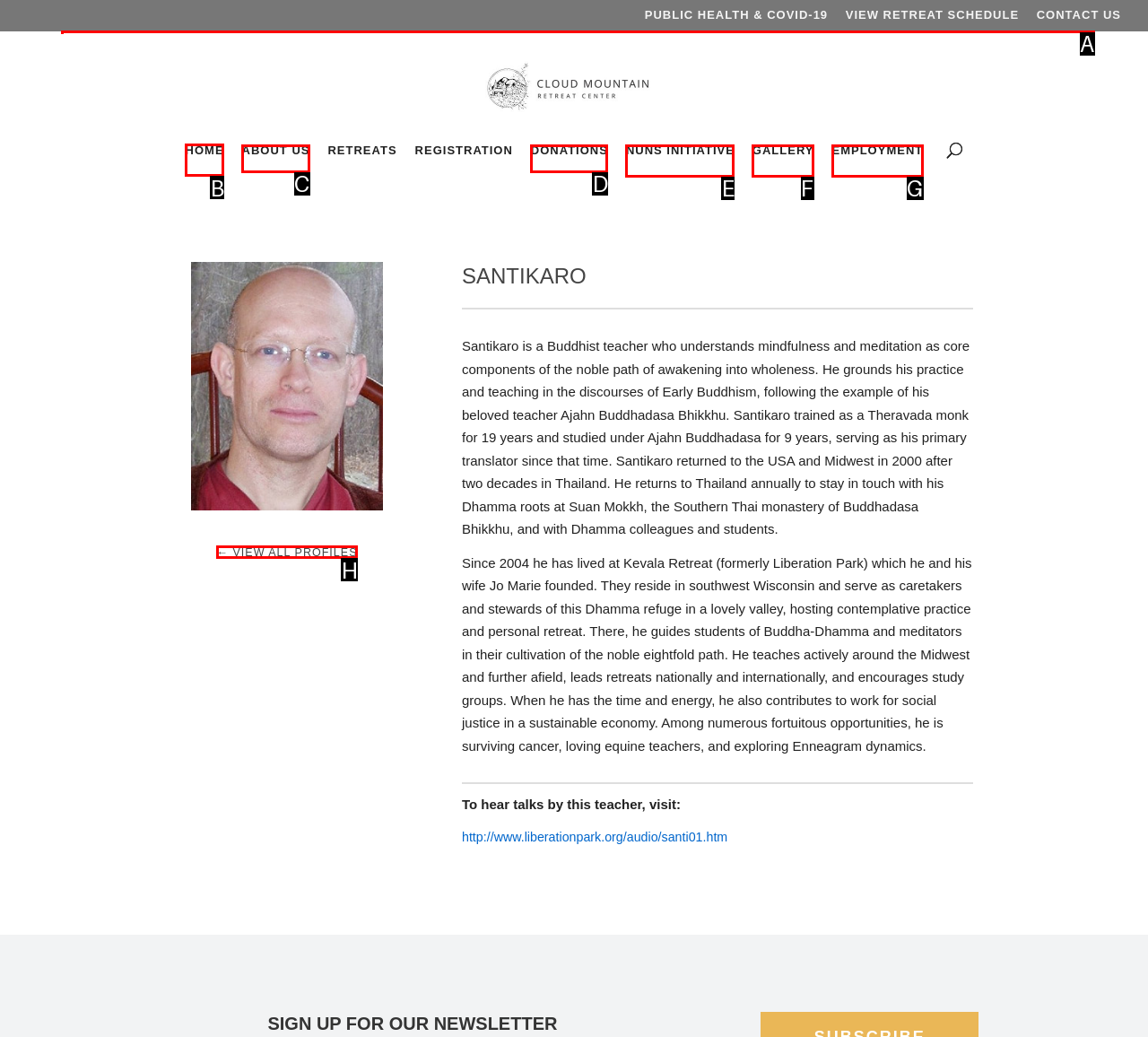Choose the letter of the option you need to click to Visit the home page. Answer with the letter only.

B